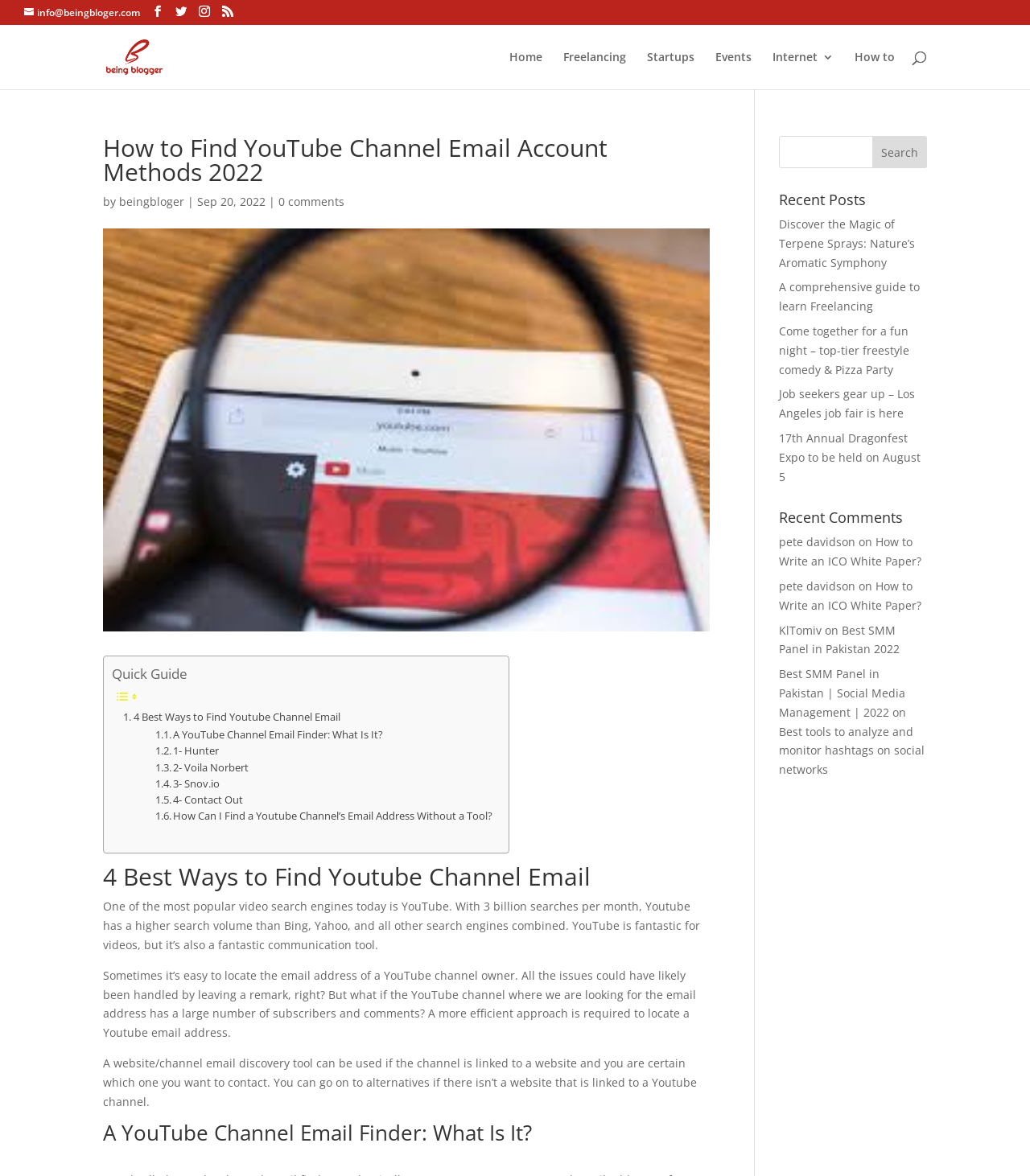Provide a short answer to the following question with just one word or phrase: What is the topic of the article?

Finding YouTube channel email